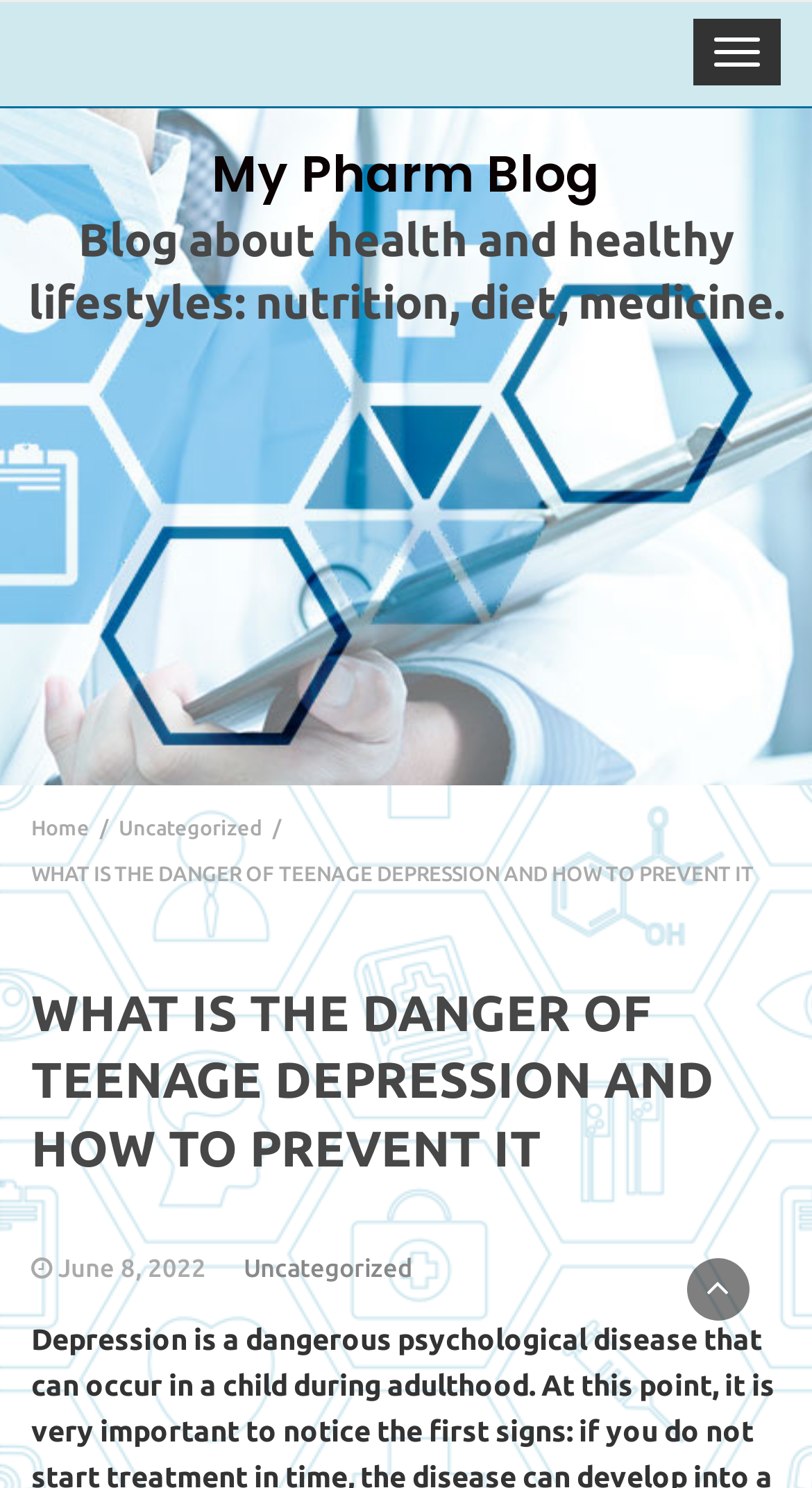Refer to the image and provide a thorough answer to this question:
What is the category of the current post?

I found the answer by examining the navigation element 'Breadcrumbs' which contains a link element with the text 'Uncategorized', indicating that it is the category of the current post.